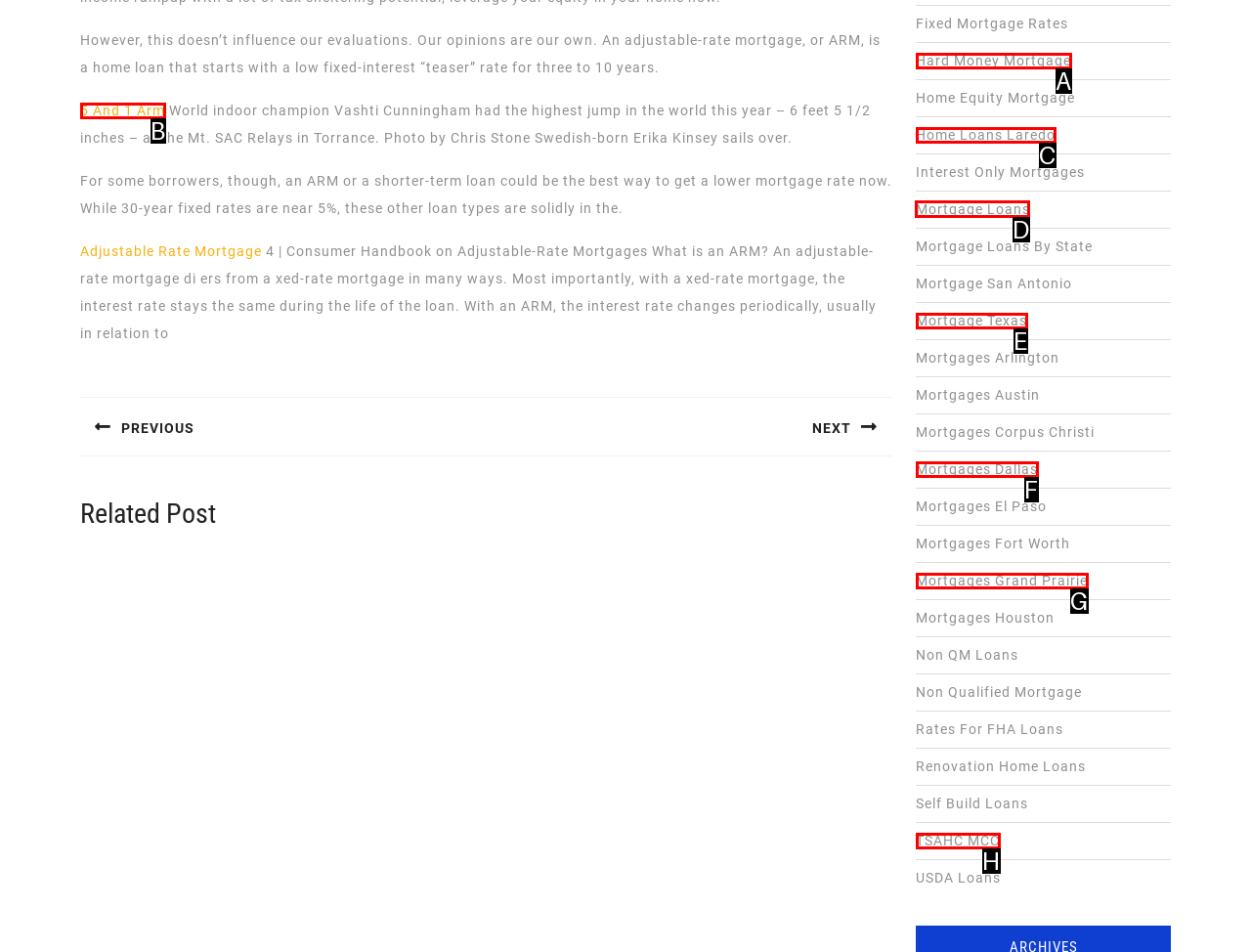Identify the HTML element to select in order to accomplish the following task: Click on 'Mortgage Loans'
Reply with the letter of the chosen option from the given choices directly.

D